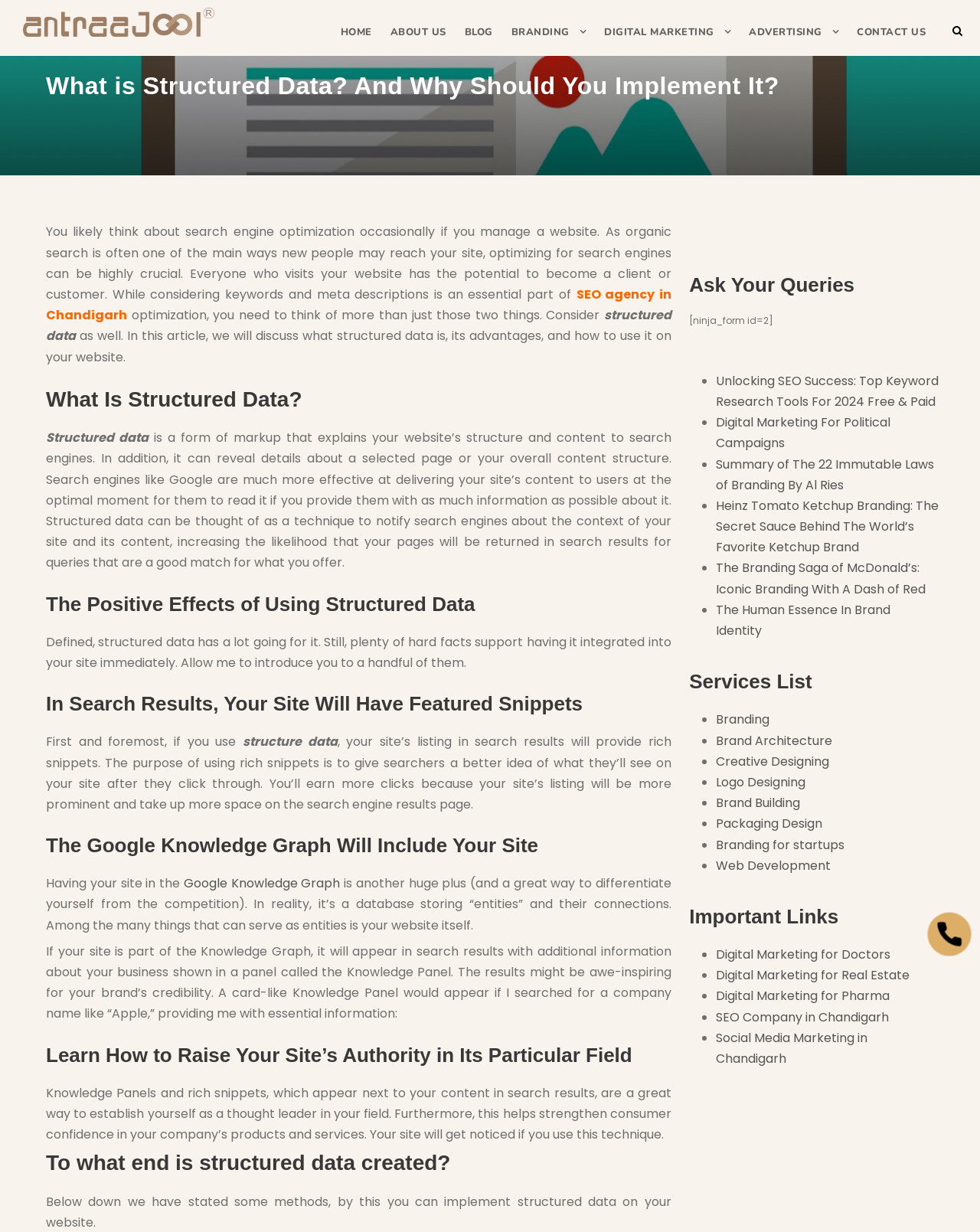Kindly determine the bounding box coordinates for the area that needs to be clicked to execute this instruction: "Learn more about 'SEO agency in Chandigarh'".

[0.047, 0.232, 0.685, 0.263]